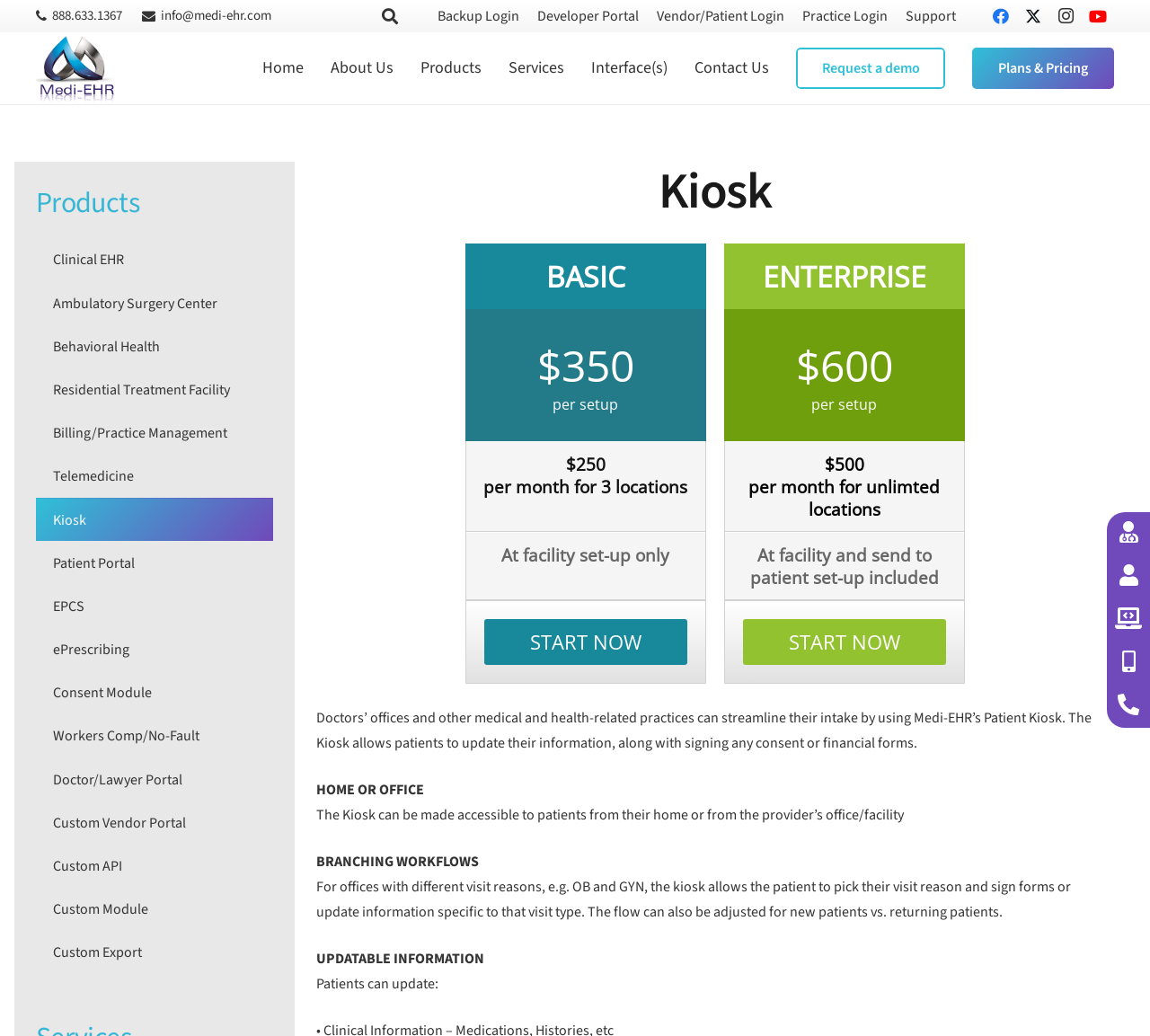Show the bounding box coordinates of the region that should be clicked to follow the instruction: "Click the 'START NOW' button for the BASIC plan."

[0.421, 0.598, 0.598, 0.642]